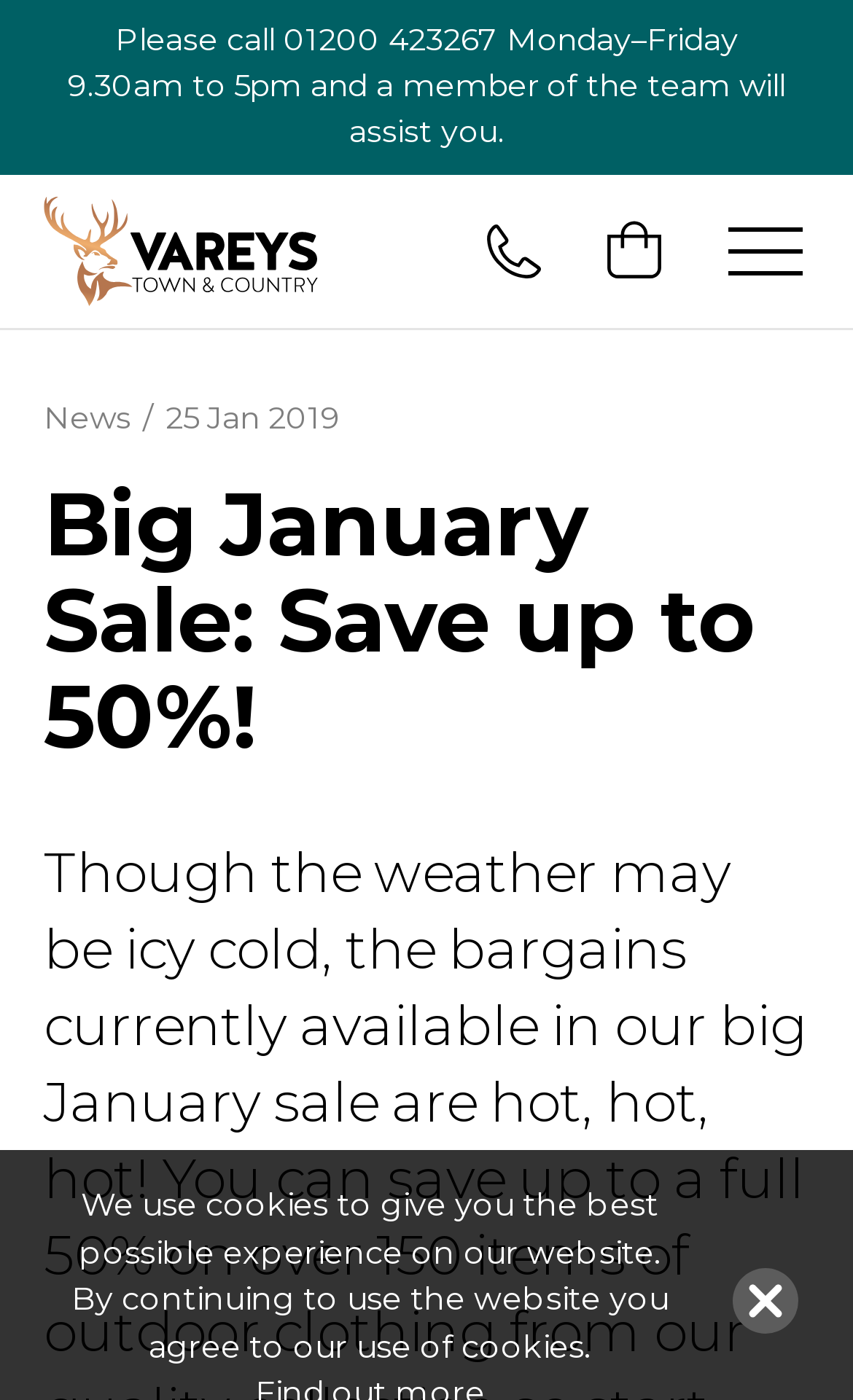Give the bounding box coordinates for the element described by: "News".

[0.051, 0.284, 0.184, 0.312]